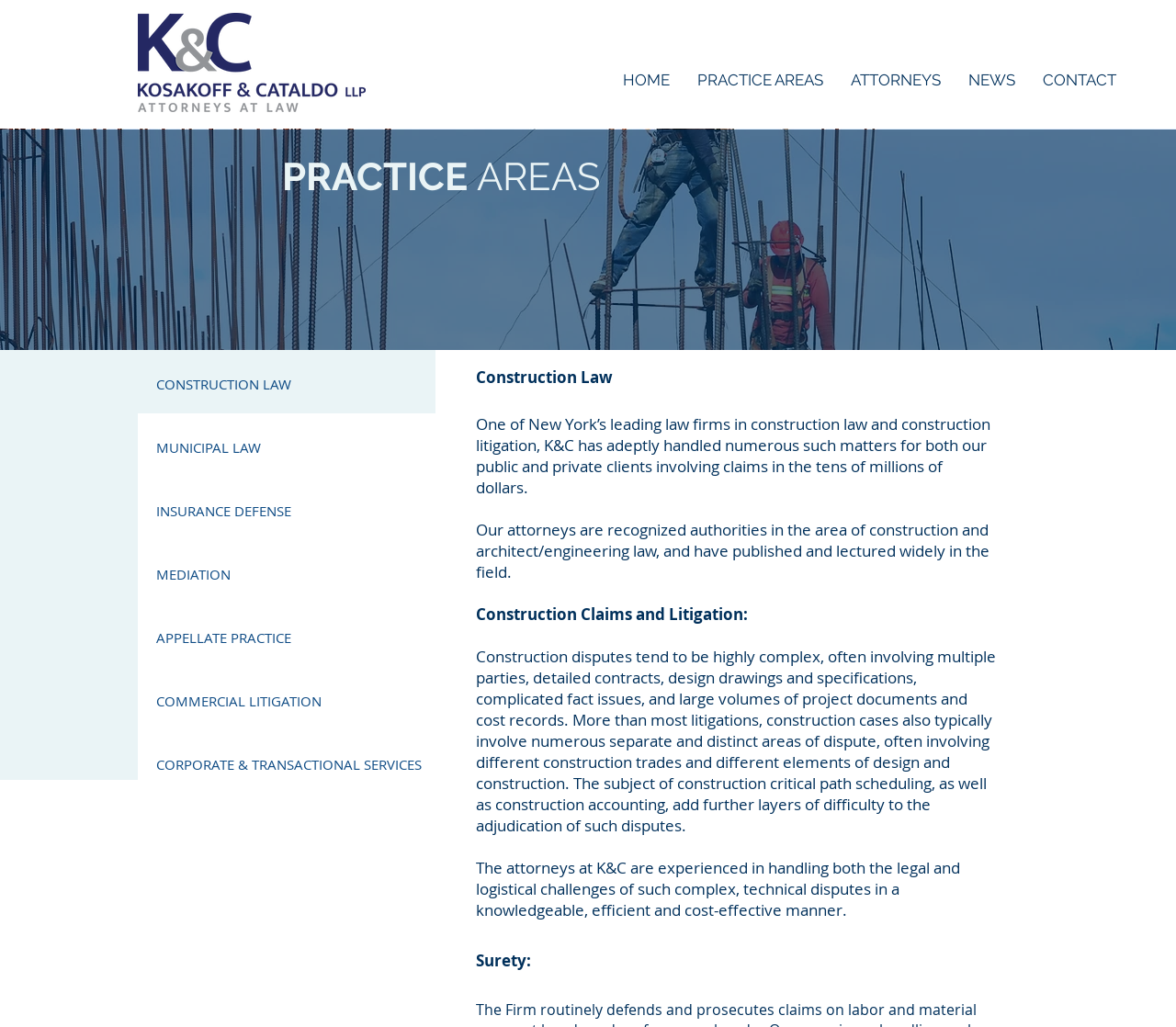What is the role of the attorneys at K&C in construction disputes?
Using the image provided, answer with just one word or phrase.

Handling legal and logistical challenges